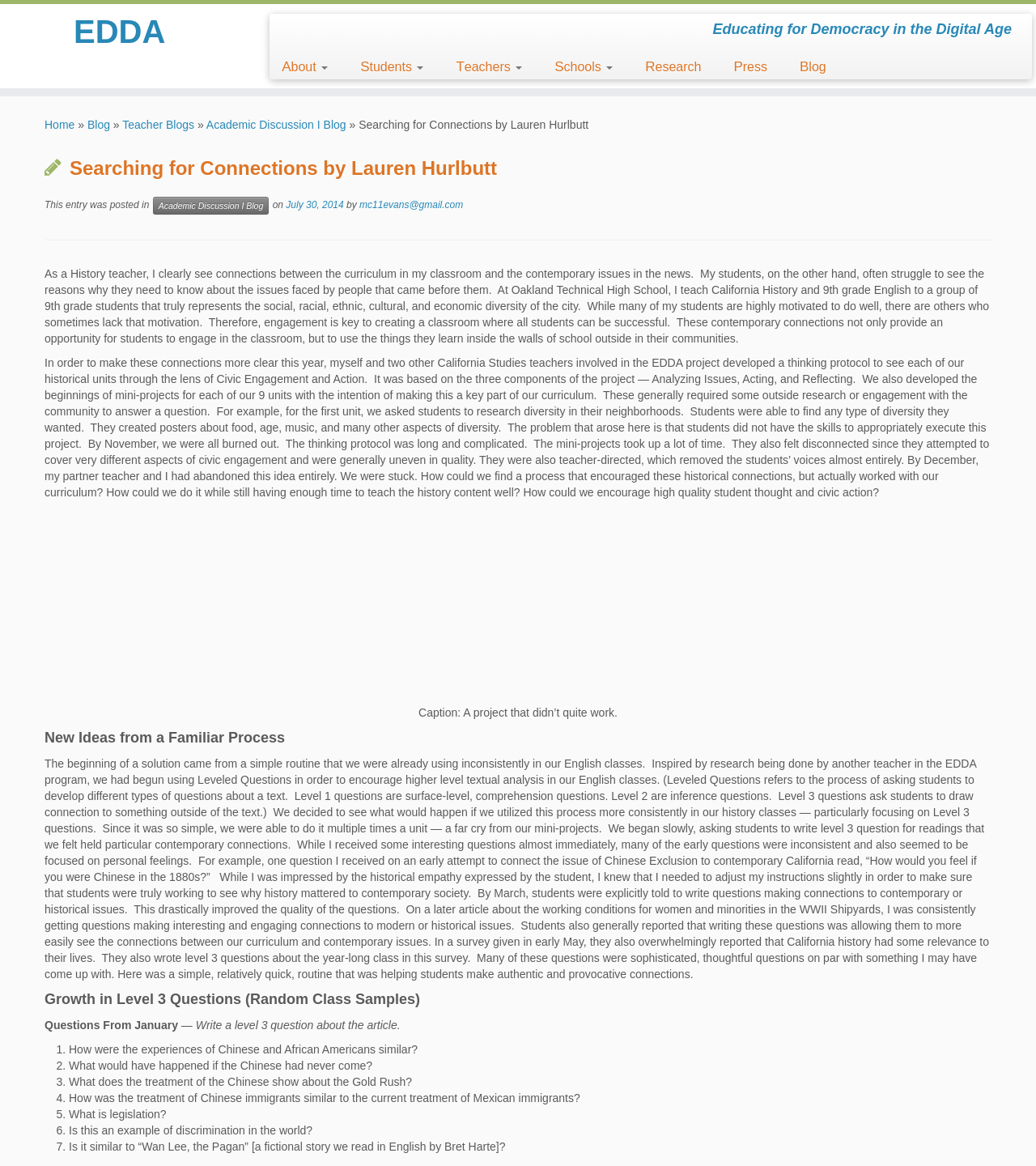Given the description: "Teacher Blogs", determine the bounding box coordinates of the UI element. The coordinates should be formatted as four float numbers between 0 and 1, [left, top, right, bottom].

[0.118, 0.101, 0.188, 0.112]